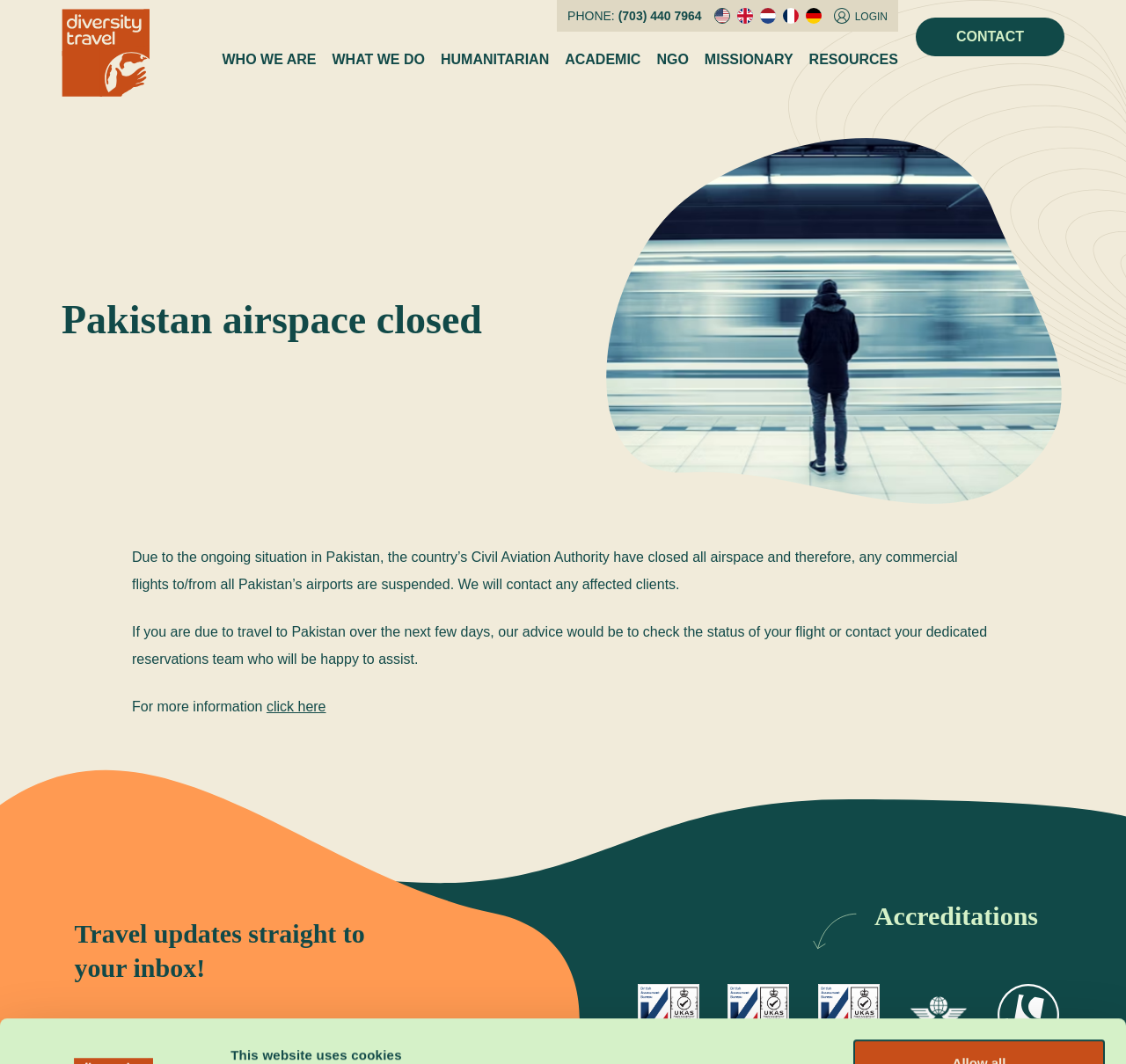Locate the headline of the webpage and generate its content.

Pakistan airspace closed